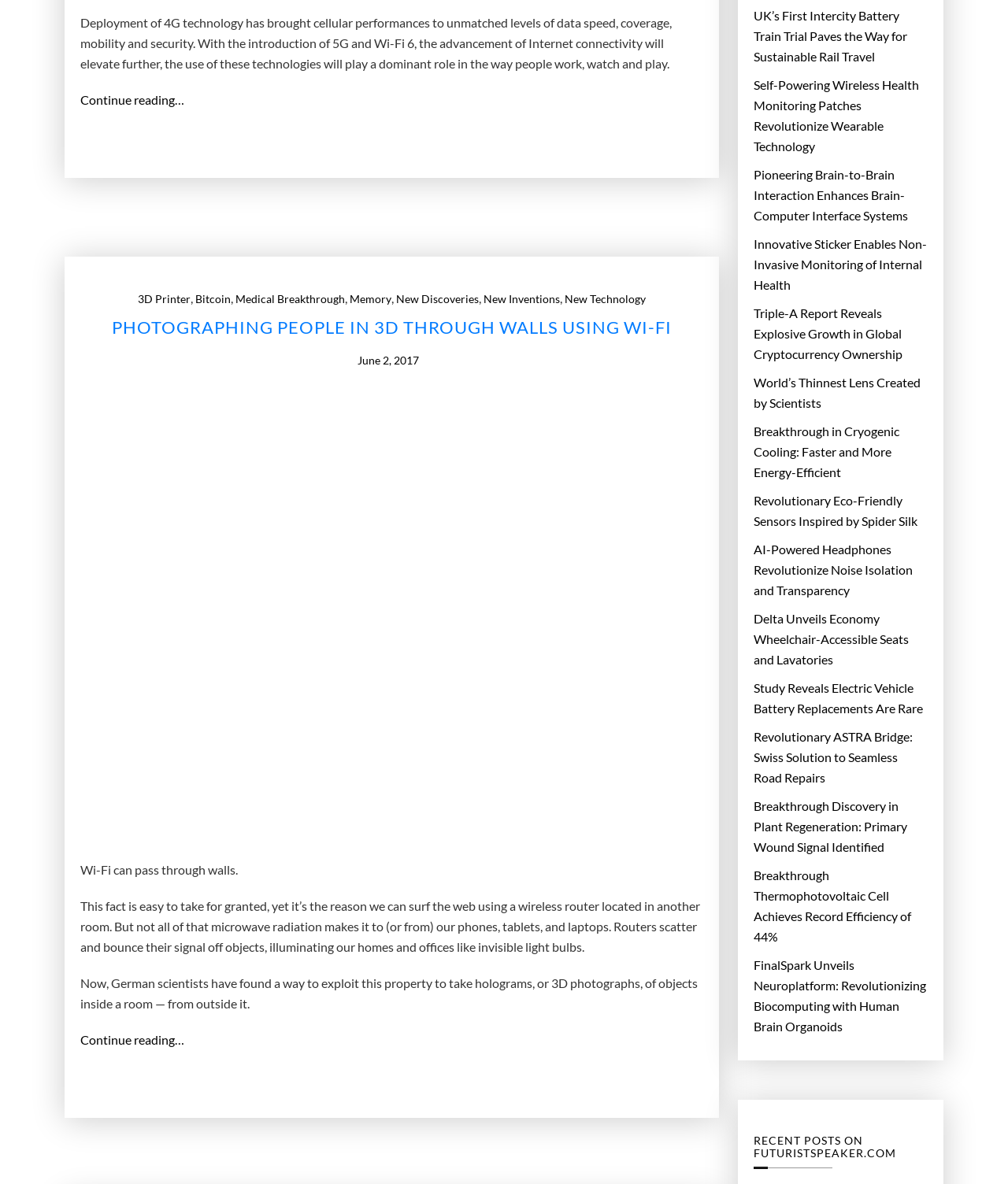Determine the bounding box coordinates for the region that must be clicked to execute the following instruction: "Learn about photographing people in 3D through walls using Wi-Fi".

[0.111, 0.268, 0.666, 0.286]